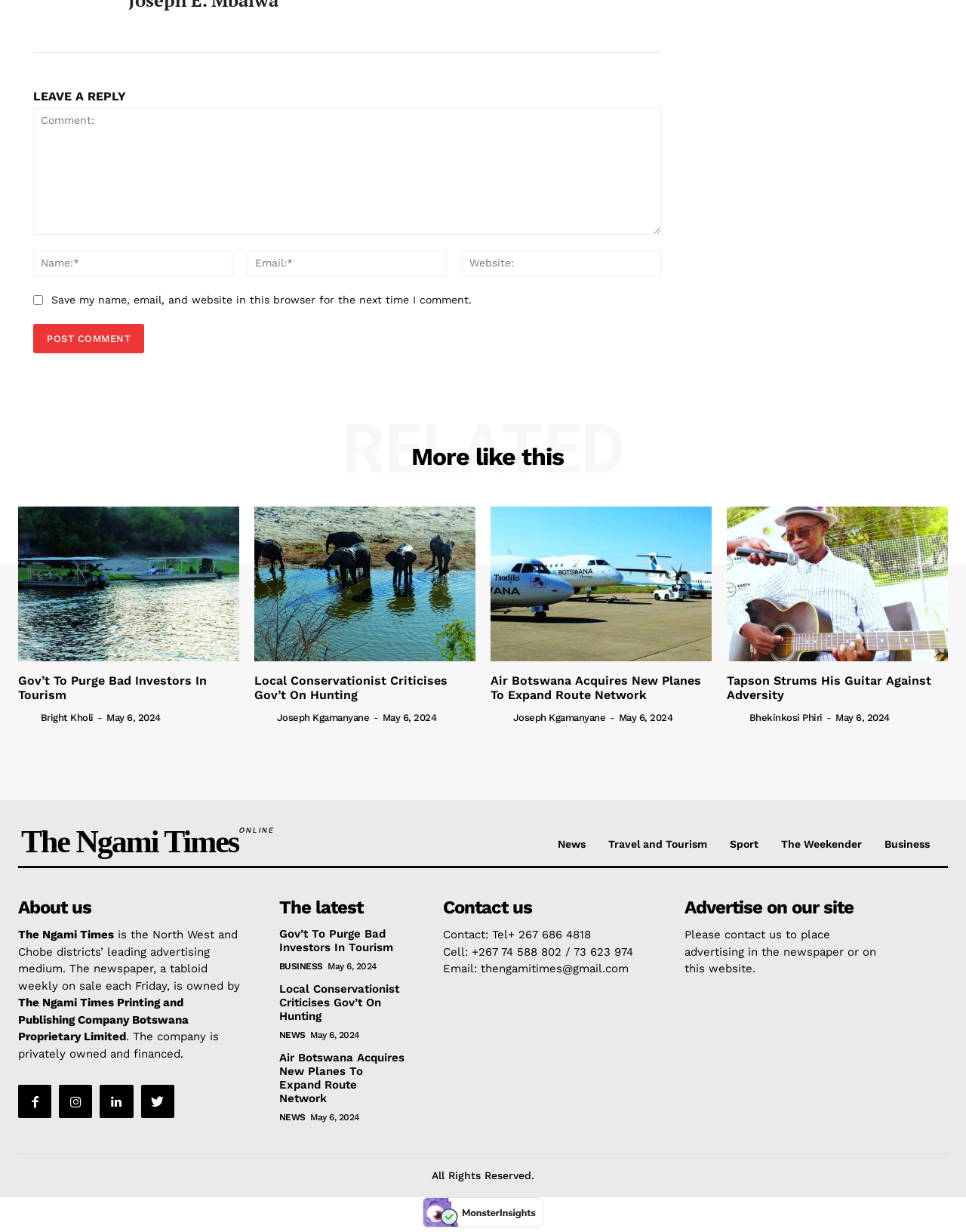Identify the bounding box coordinates of the clickable region to carry out the given instruction: "Leave a reply".

[0.034, 0.073, 0.685, 0.083]